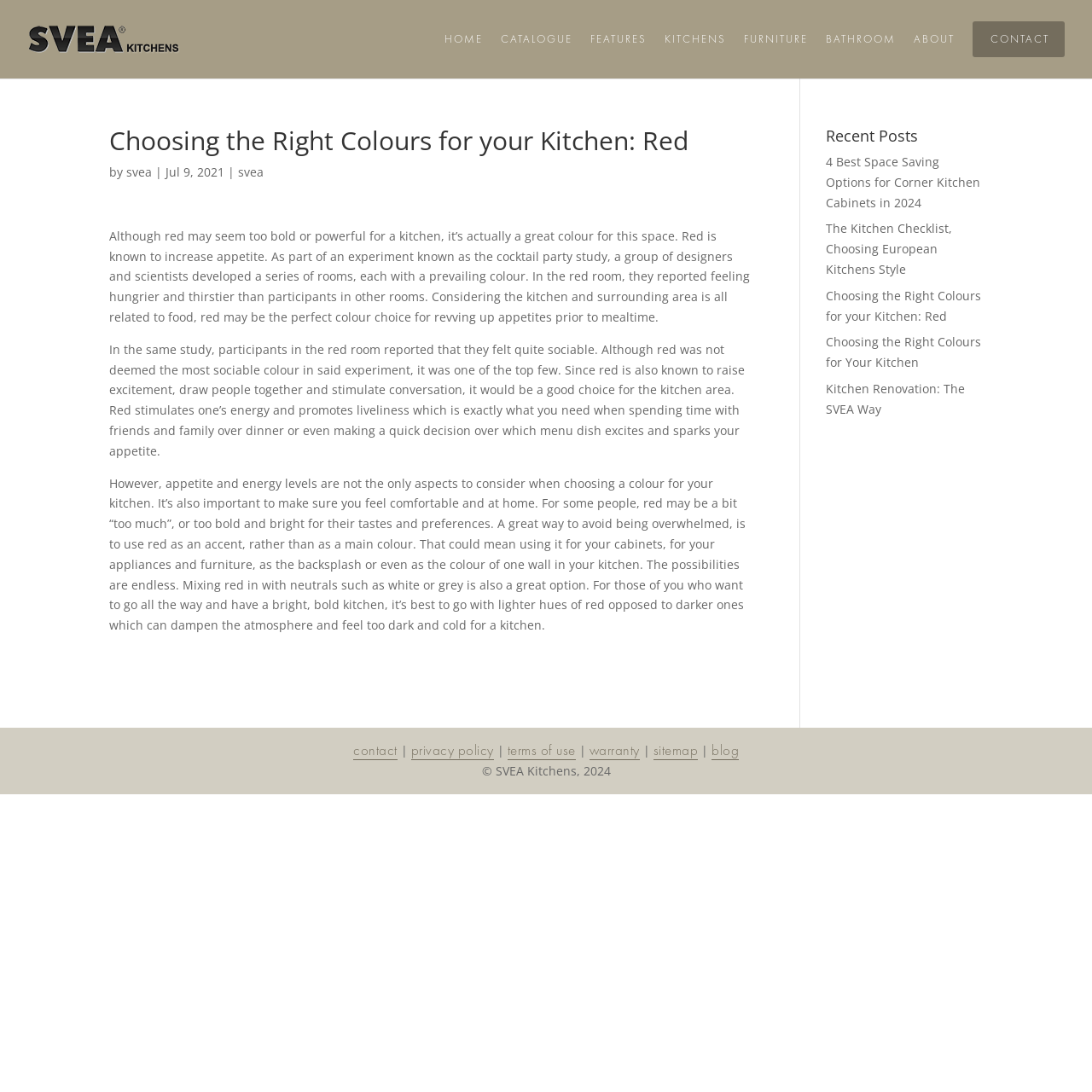How can you avoid being overwhelmed by the color red in a kitchen?
Answer briefly with a single word or phrase based on the image.

Use it as an accent